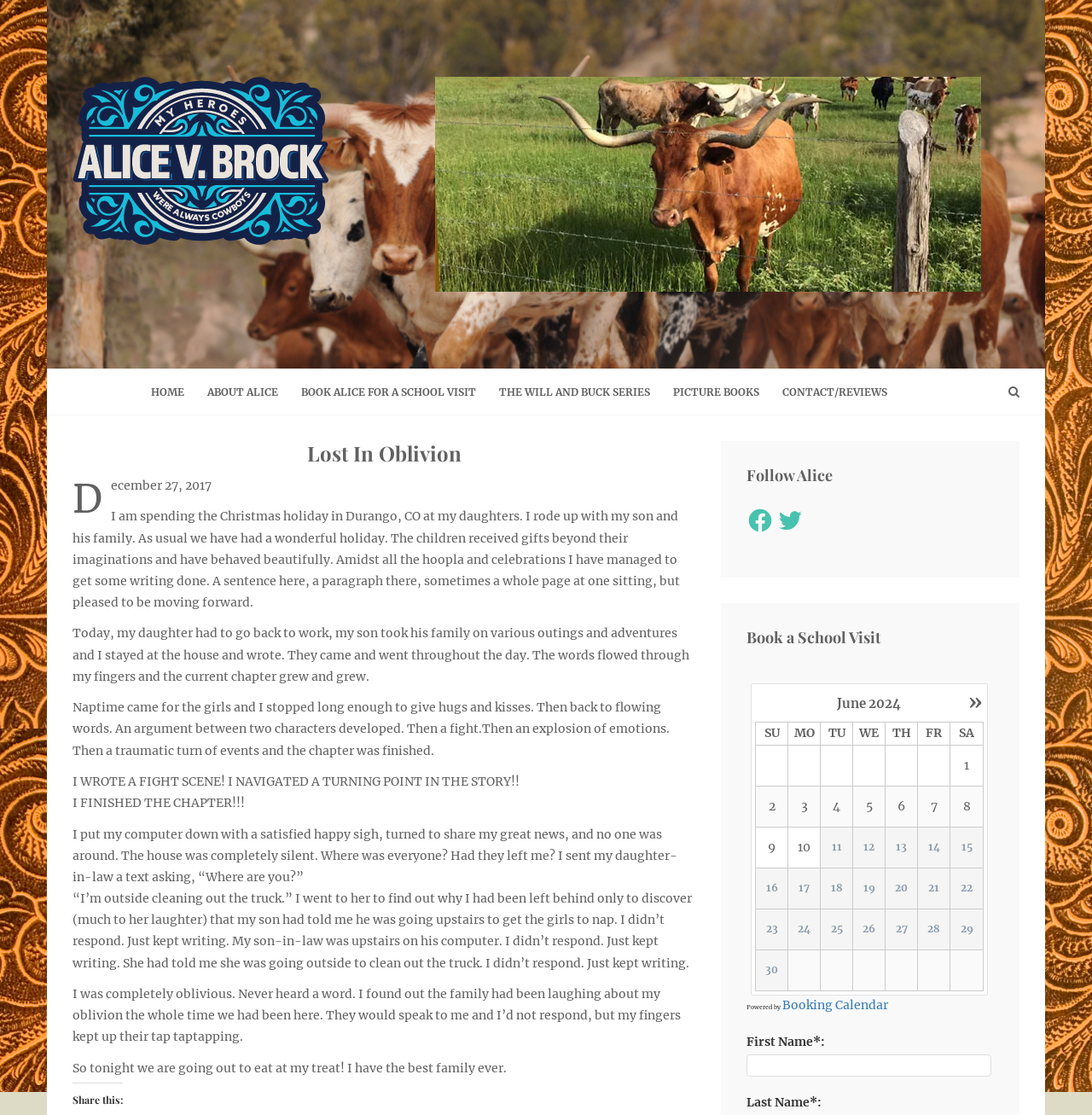Respond with a single word or phrase to the following question: How many links are there in the navigation menu?

6